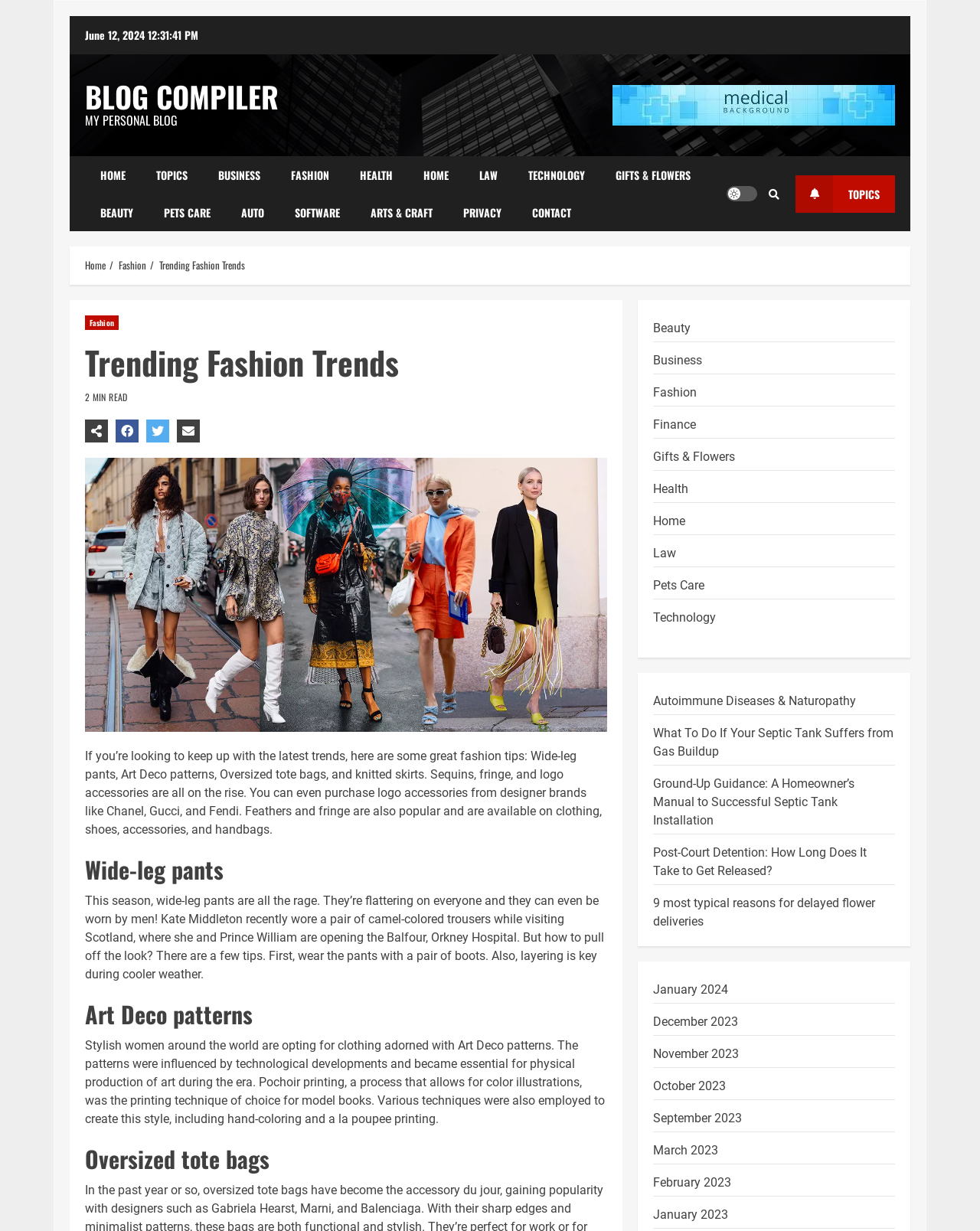Locate the bounding box coordinates of the area that needs to be clicked to fulfill the following instruction: "Read the article about 'Wide-leg pants'". The coordinates should be in the format of four float numbers between 0 and 1, namely [left, top, right, bottom].

[0.087, 0.694, 0.619, 0.718]